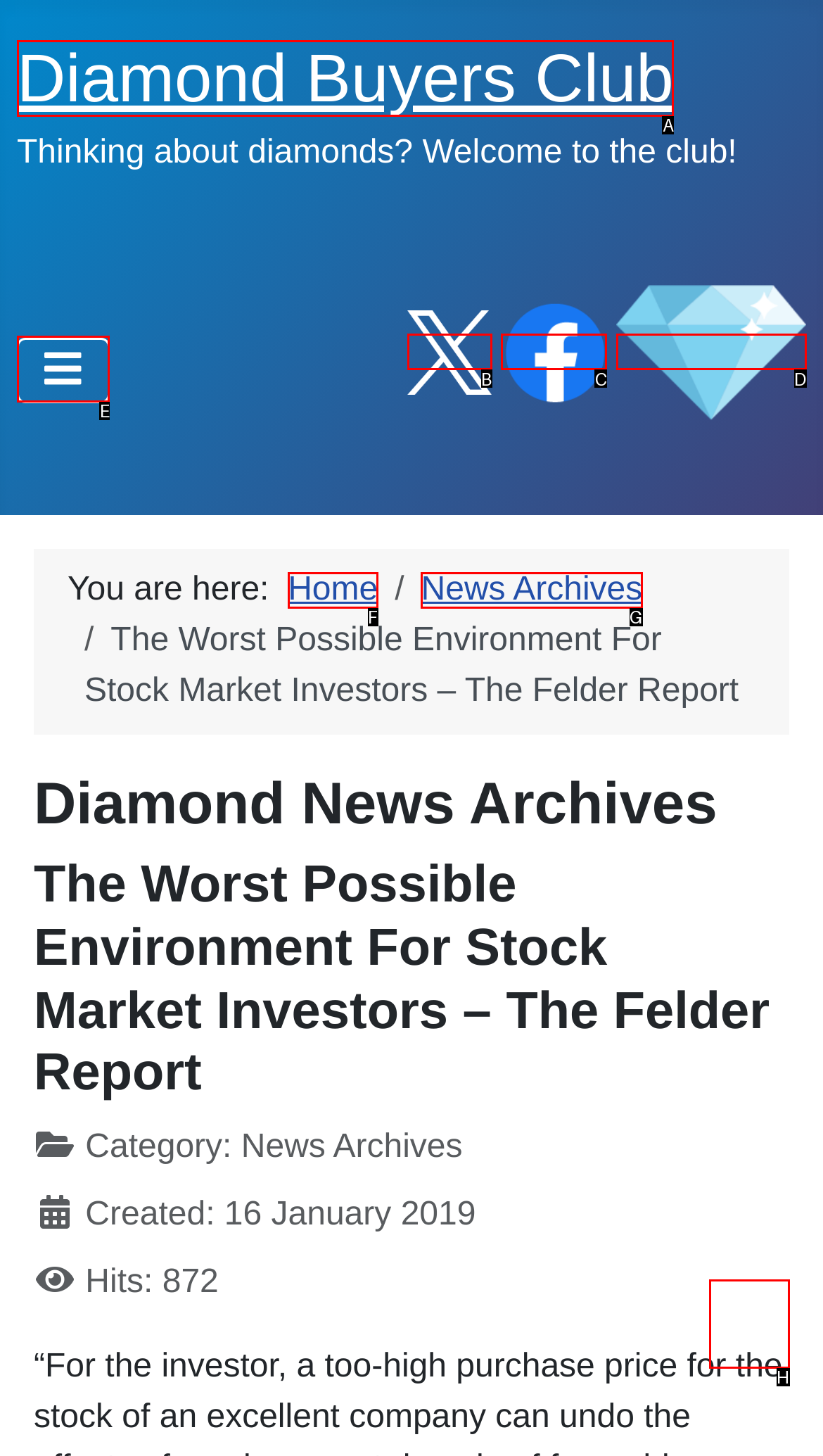Choose the HTML element that should be clicked to accomplish the task: Toggle navigation menu. Answer with the letter of the chosen option.

E